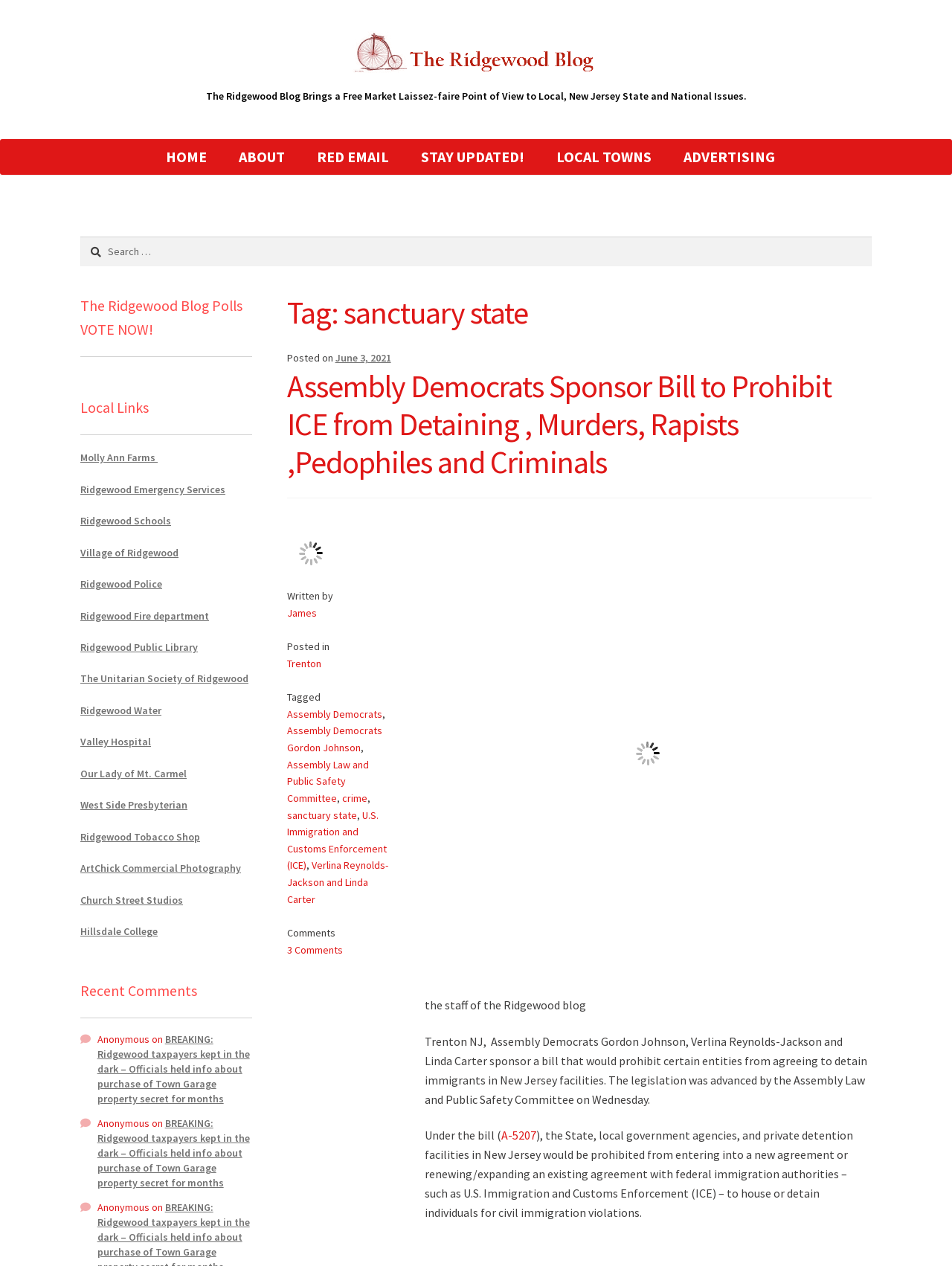Please identify the bounding box coordinates of the clickable region that I should interact with to perform the following instruction: "Learn about corporate health". The coordinates should be expressed as four float numbers between 0 and 1, i.e., [left, top, right, bottom].

None